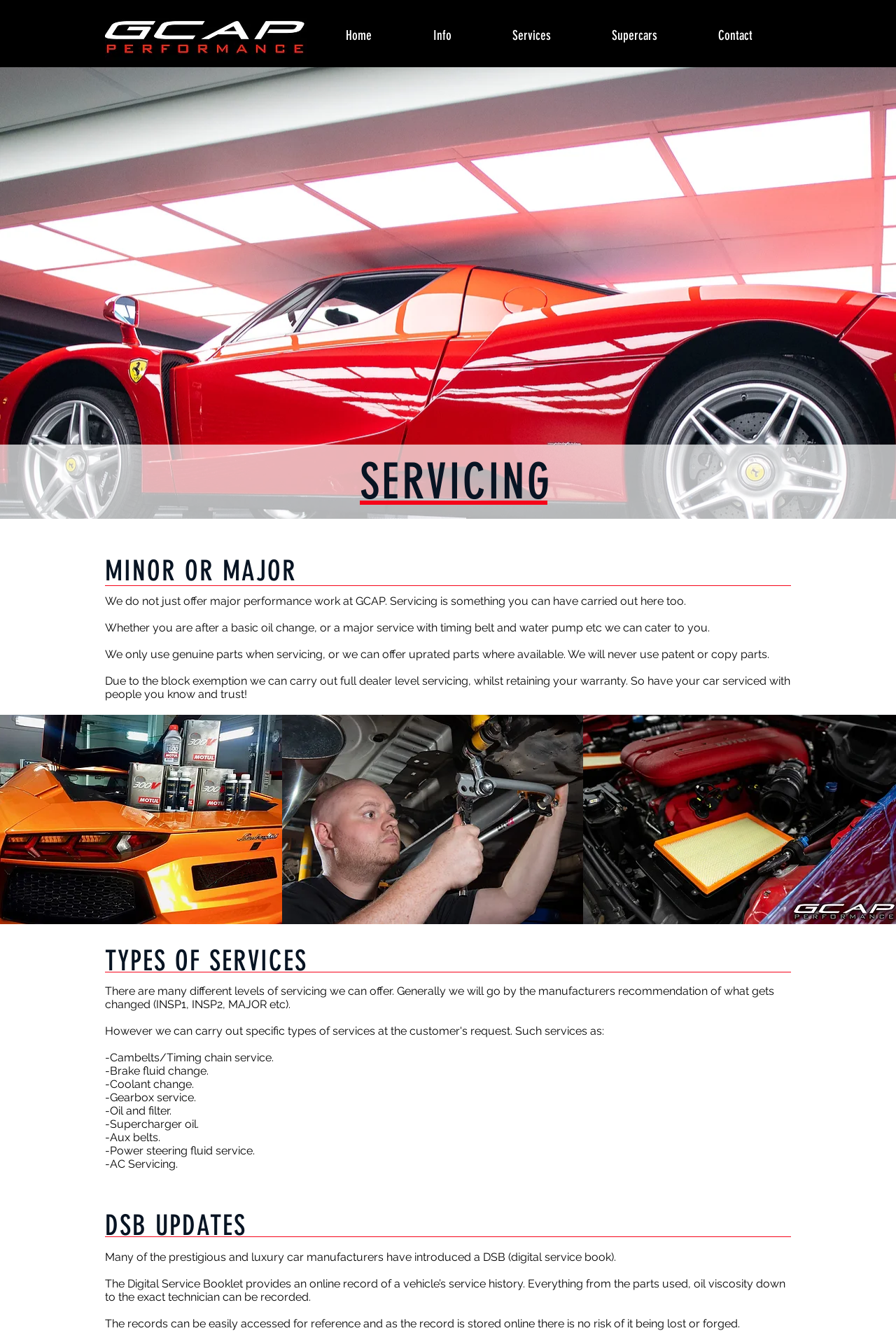What is GCAP Performance?
Please provide a comprehensive answer based on the details in the screenshot.

Based on the webpage, GCAP Performance is an independent specialist that provides servicing for sports and supercars, as indicated by the image and text on the webpage.